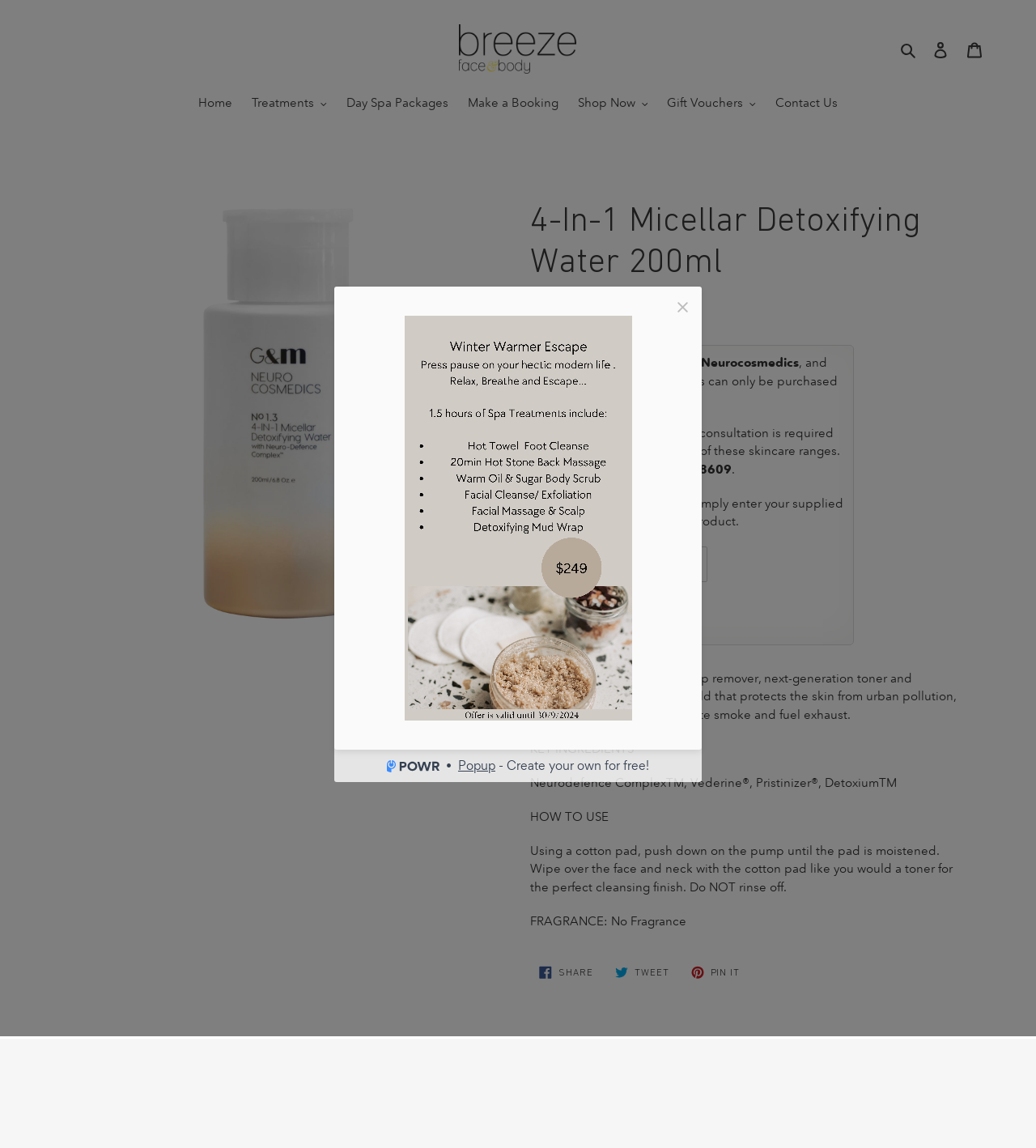What is the key ingredient of the product?
Can you provide a detailed and comprehensive answer to the question?

The key ingredient of the product is obtained from the StaticText element on the webpage, which lists 'Neurodefence ComplexTM, Vederine®, Pristinizer®, DetoxiumTM' as the key ingredients.